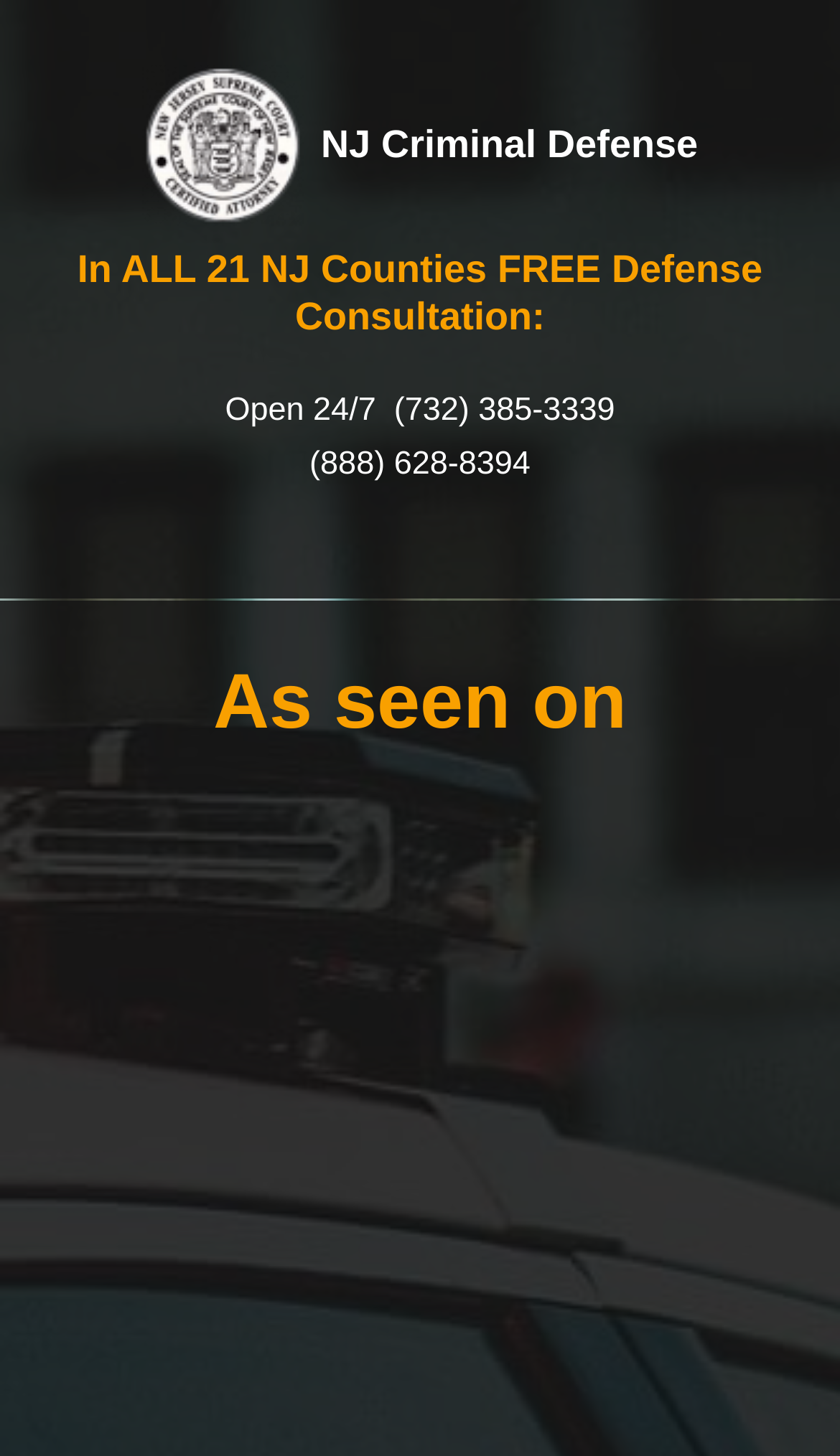Is the defense consultation free?
Please provide an in-depth and detailed response to the question.

The webpage explicitly states 'FREE Defense Consultation' in the heading, indicating that the consultation is free of charge.